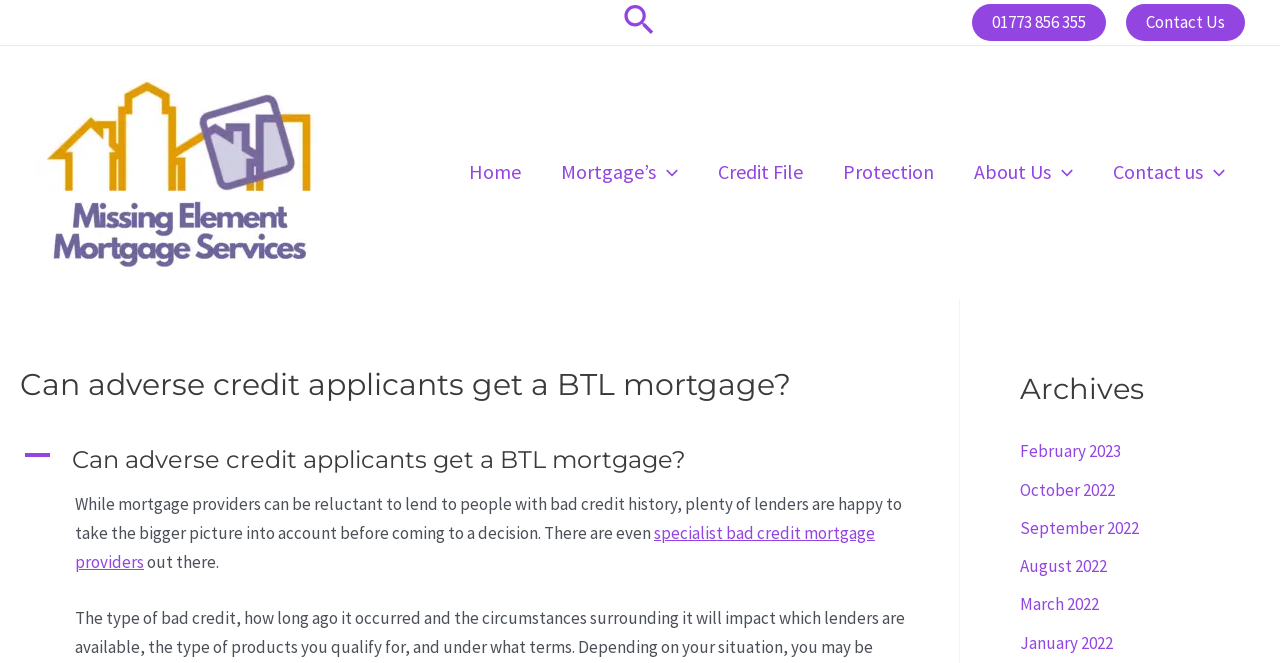Can you identify the bounding box coordinates of the clickable region needed to carry out this instruction: 'Click the search icon link'? The coordinates should be four float numbers within the range of 0 to 1, stated as [left, top, right, bottom].

[0.488, 0.0, 0.512, 0.068]